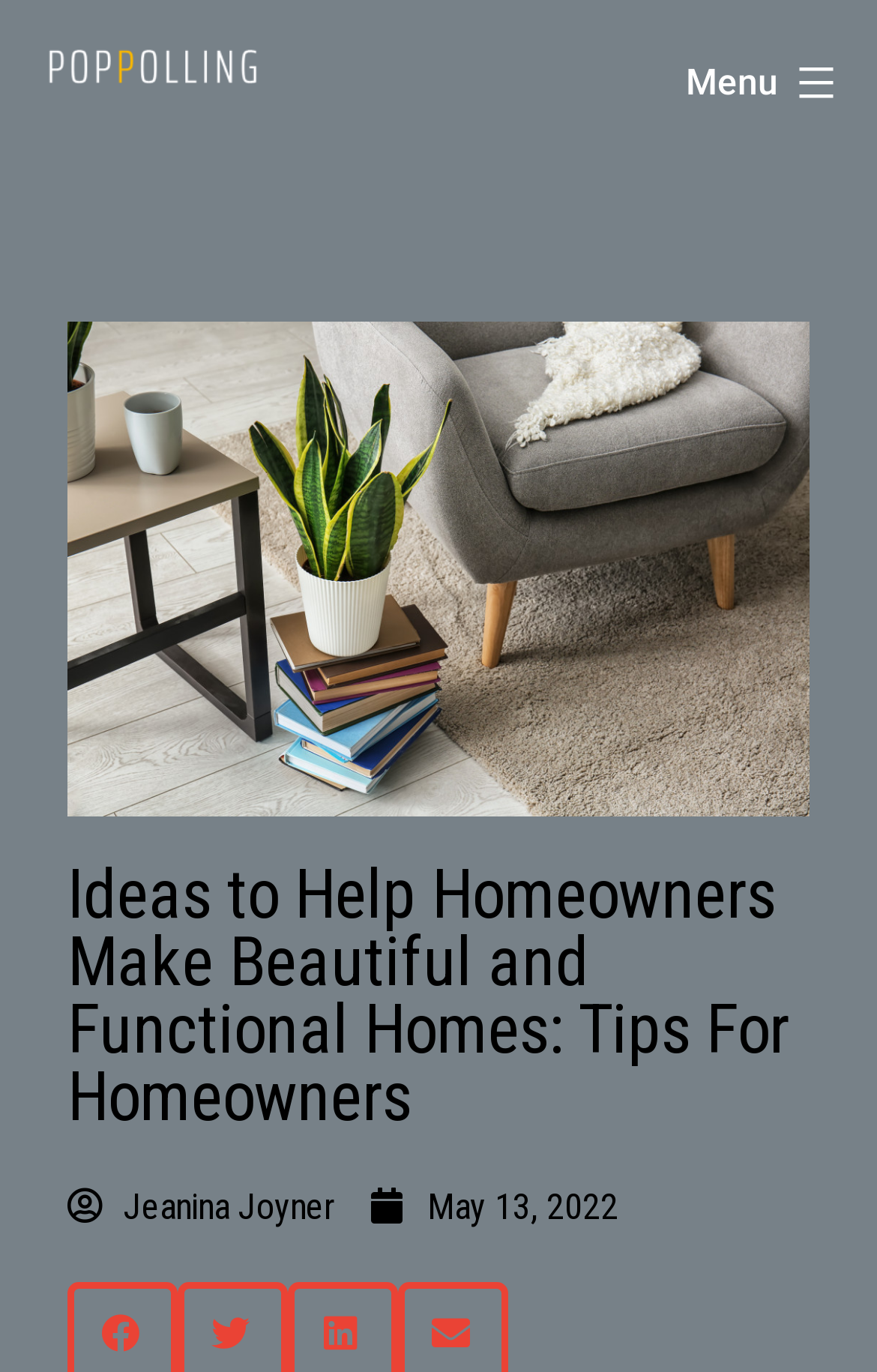What is the object in the background image?
Please ensure your answer to the question is detailed and covers all necessary aspects.

I found the object by looking at the image with the bounding box coordinates [0.077, 0.234, 0.923, 0.594], which suggests that the image is a plant.